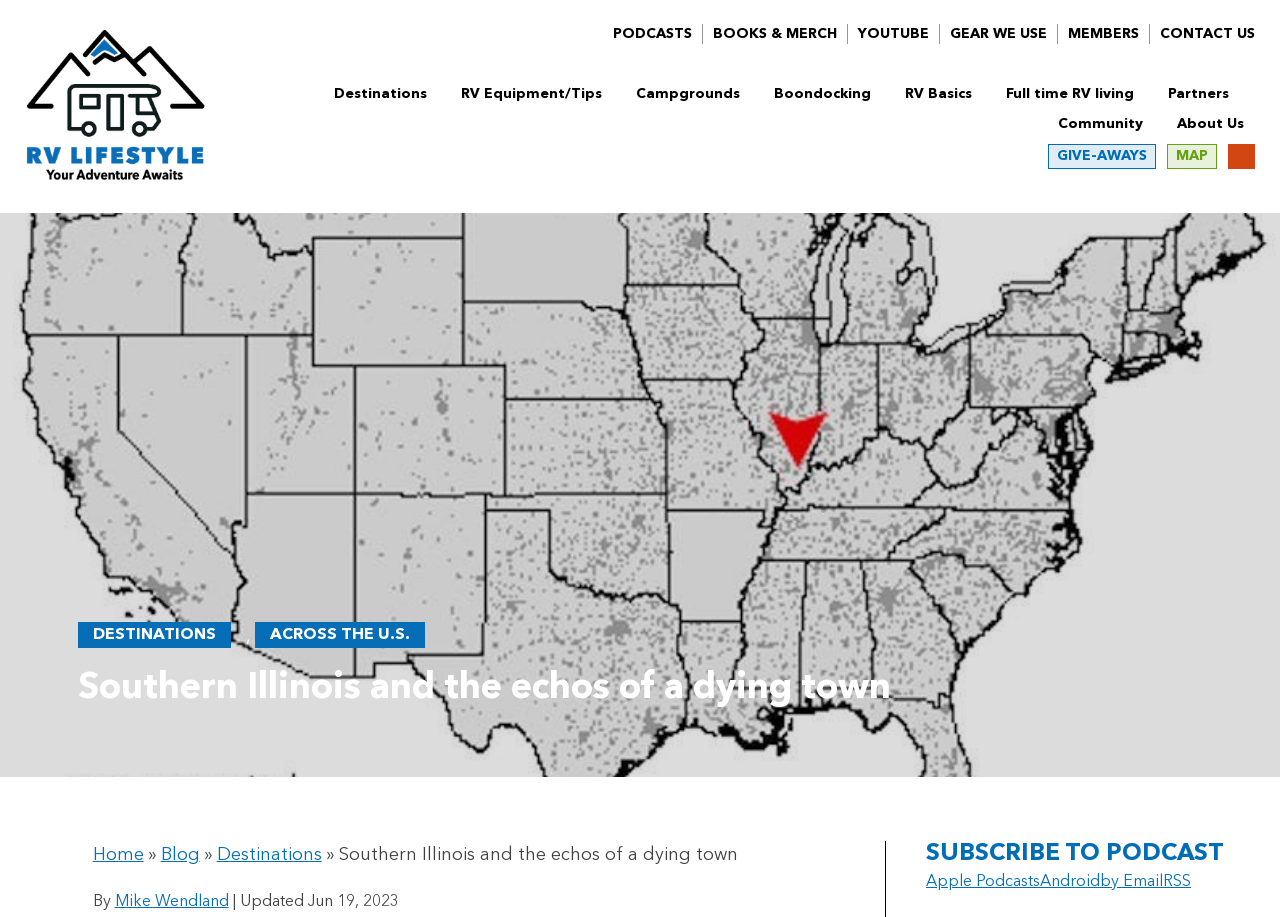Determine the bounding box coordinates for the element that should be clicked to follow this instruction: "Click on the 'RV Lifestyle' link". The coordinates should be given as four float numbers between 0 and 1, in the format [left, top, right, bottom].

[0.02, 0.023, 0.161, 0.043]